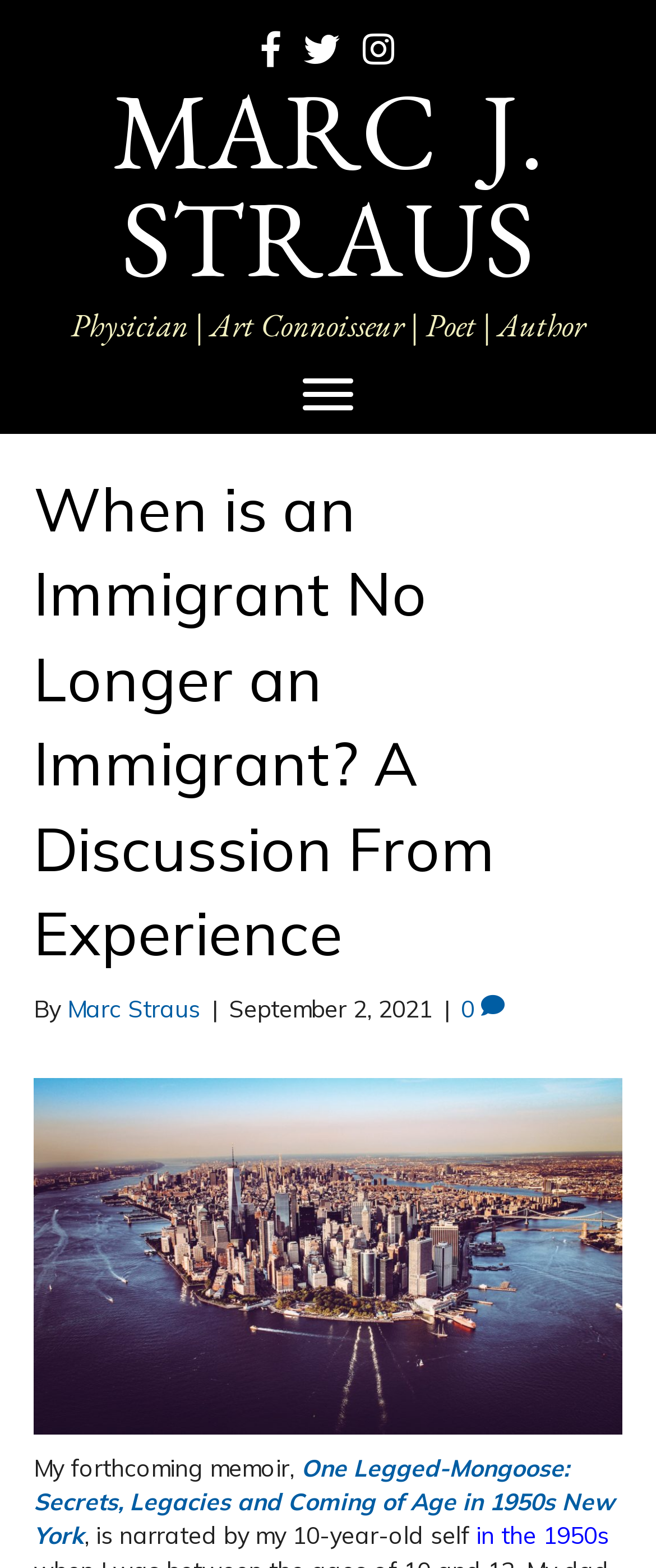Using the provided description: "Home", find the bounding box coordinates of the corresponding UI element. The output should be four float numbers between 0 and 1, in the format [left, top, right, bottom].

None